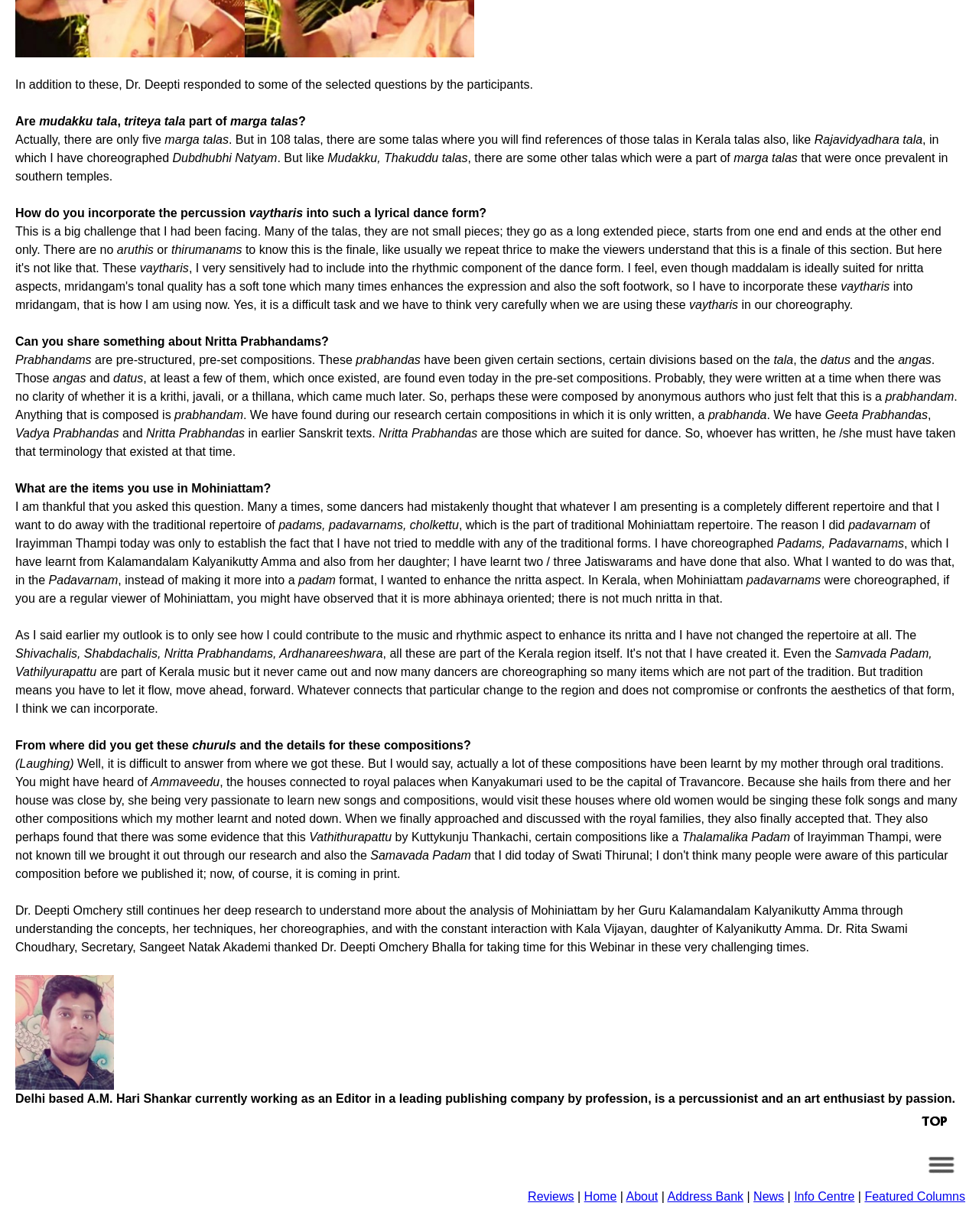What is the name of the composition mentioned in the text?
Provide an in-depth and detailed explanation in response to the question.

The text mentions 'Vathilyurapattu' as one of the compositions that were not known till the author brought it out through their research.